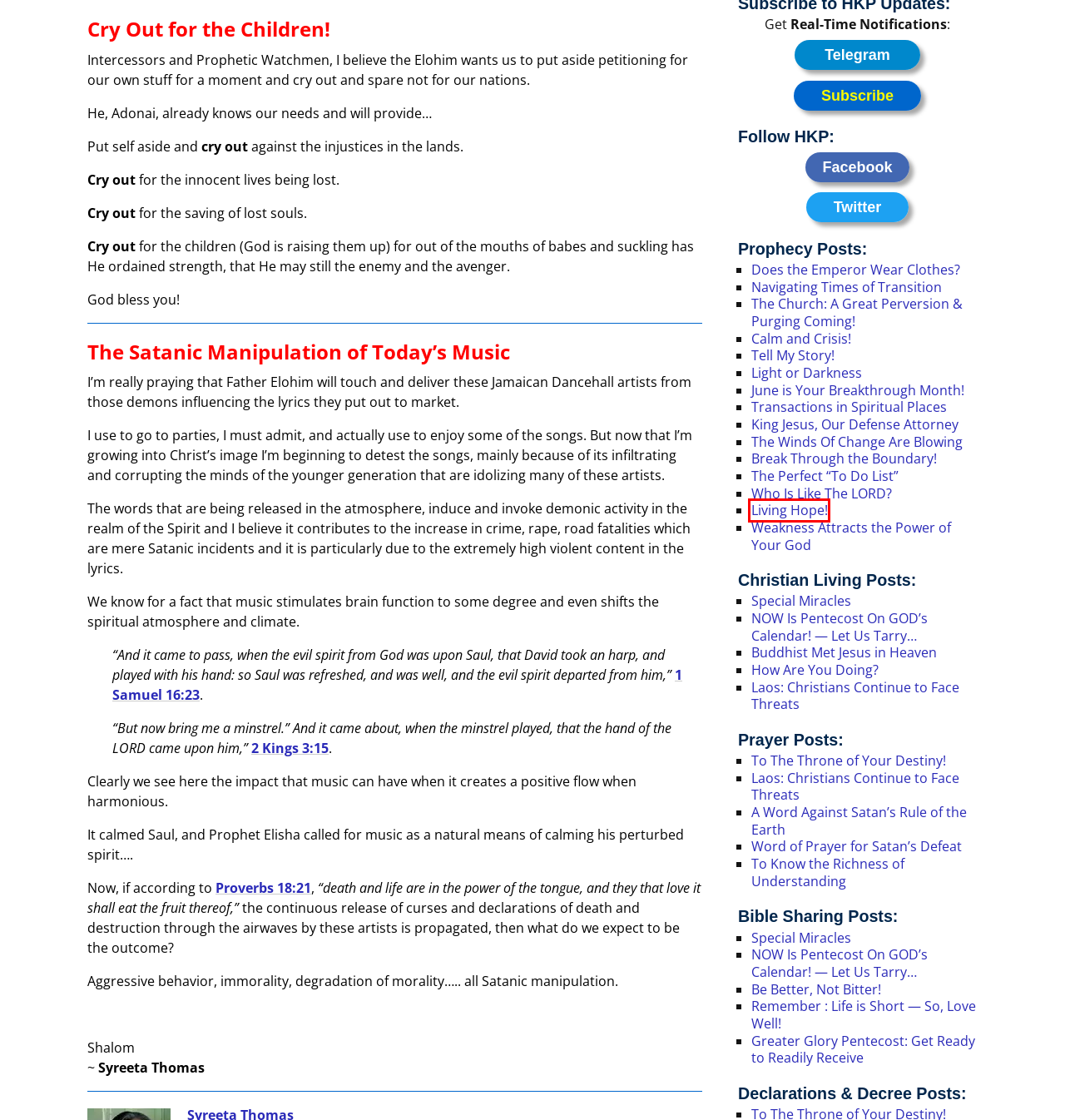Observe the webpage screenshot and focus on the red bounding box surrounding a UI element. Choose the most appropriate webpage description that corresponds to the new webpage after clicking the element in the bounding box. Here are the candidates:
A. Calm and Crisis! ~by Mary Lindow
B. Navigating Times of Transition ~by Laura Gagnon
C. How Are You Doing? ~by Stephen Hanson
D. Living Hope! ~by June Sheltrown Reinke
E. June is Your Breakthrough Month! ~by Sandi Holman
F. Laos: Christians Continue to Face Threats ~by His Kingdom Prophecy
G. Break Through the Boundary! ~by Travis Coffey
H. Remember : Life is Short — So, Love Well! ~by Elizabeth Cassutto

D